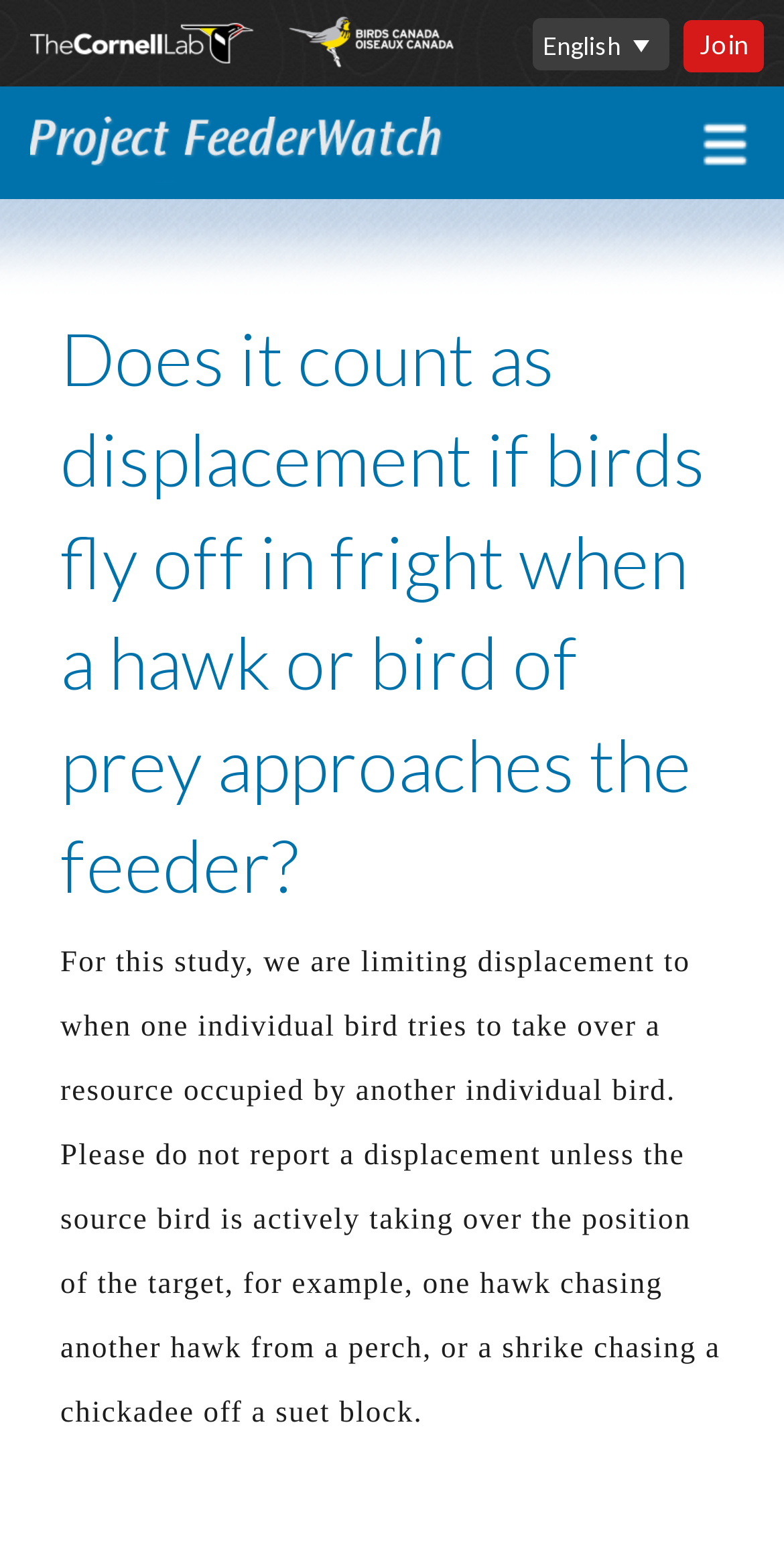Please determine the bounding box coordinates for the element that should be clicked to follow these instructions: "Go to the 'Project FeederWatch' page".

[0.038, 0.071, 0.564, 0.117]